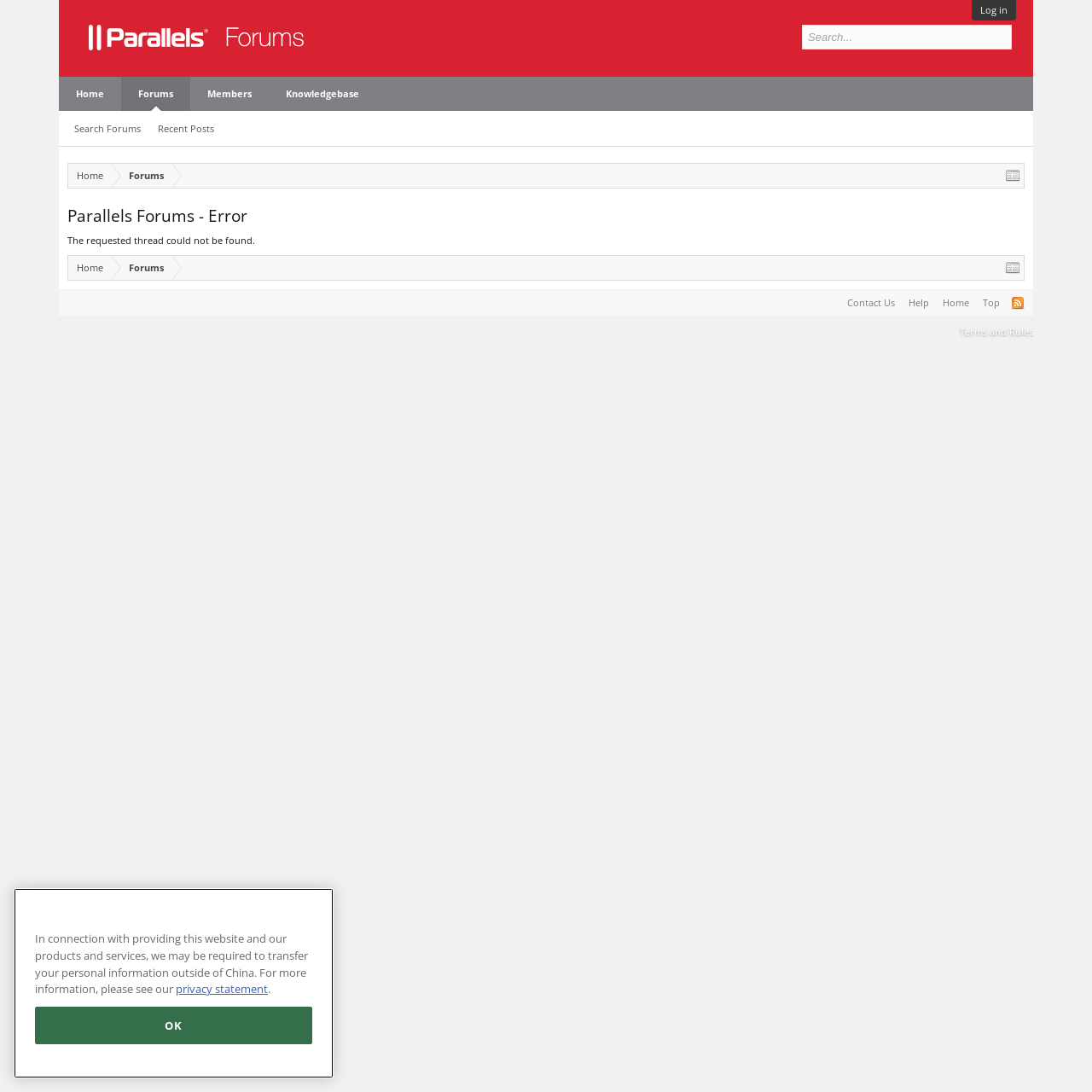Pinpoint the bounding box coordinates of the element you need to click to execute the following instruction: "View Recent Posts". The bounding box should be represented by four float numbers between 0 and 1, in the format [left, top, right, bottom].

[0.137, 0.106, 0.204, 0.13]